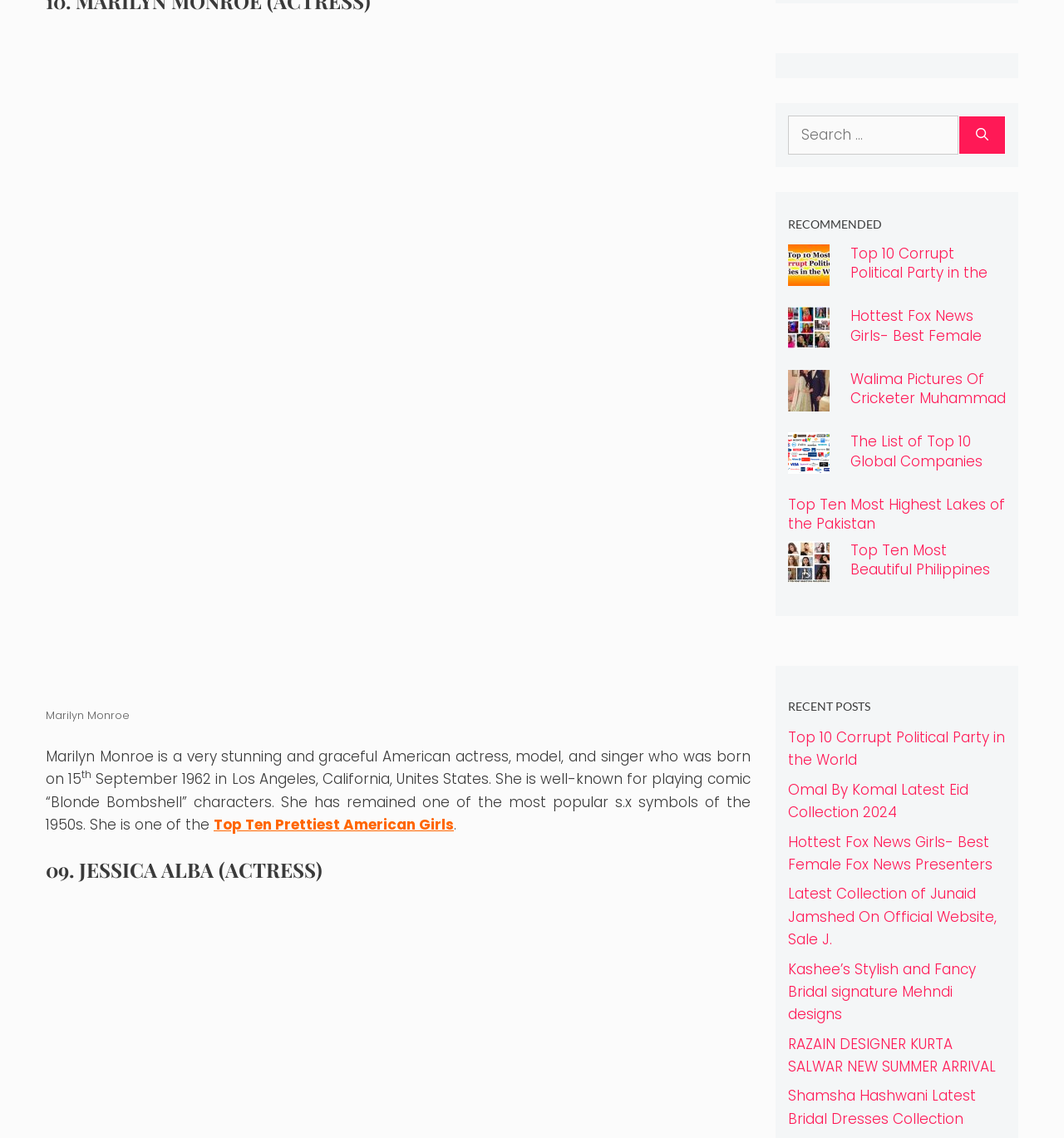How many links are in the RECENT POSTS section?
Based on the image, give a concise answer in the form of a single word or short phrase.

6